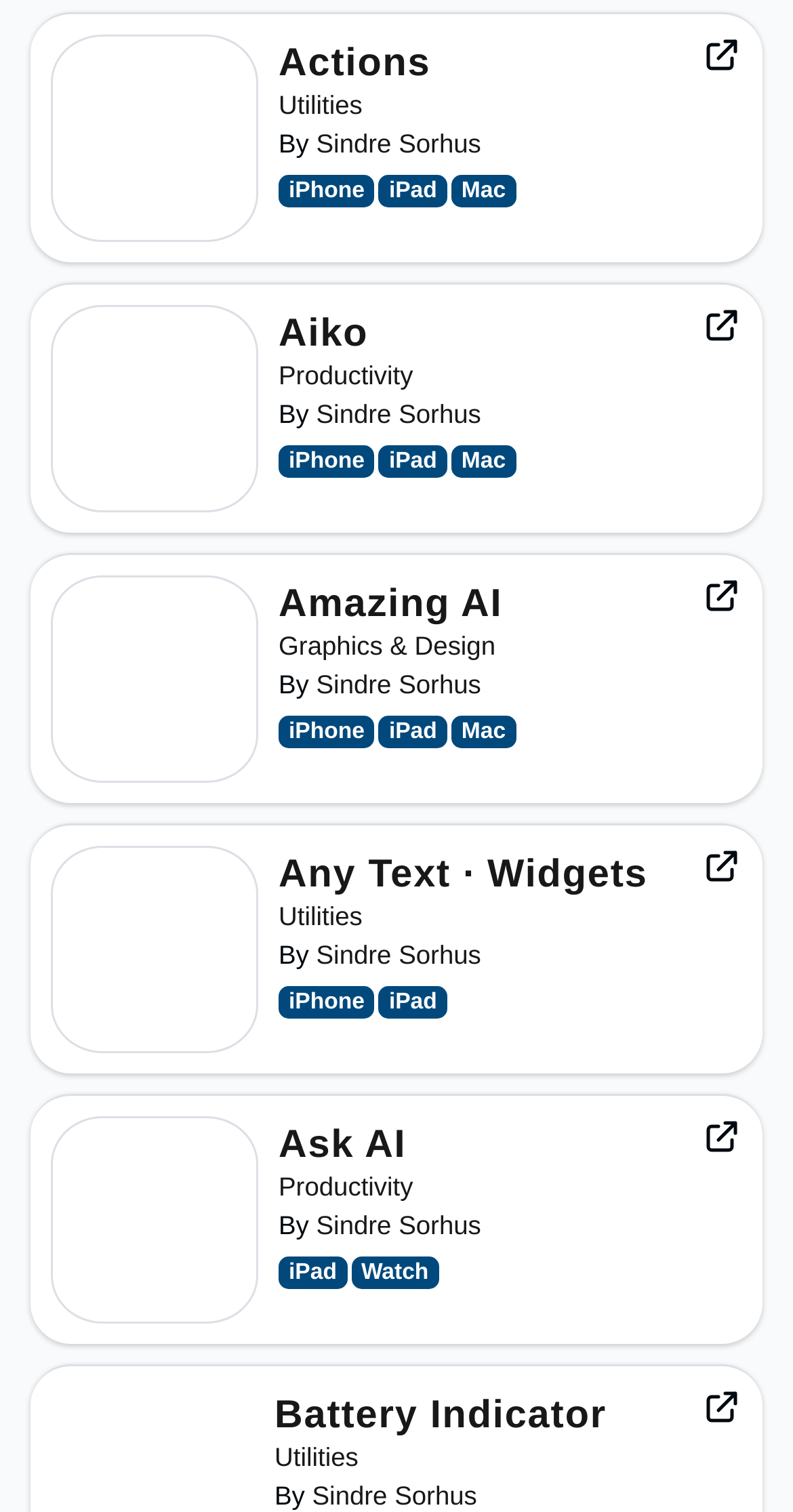Find the bounding box coordinates for the area that should be clicked to accomplish the instruction: "Explore Actions".

[0.351, 0.028, 0.543, 0.056]